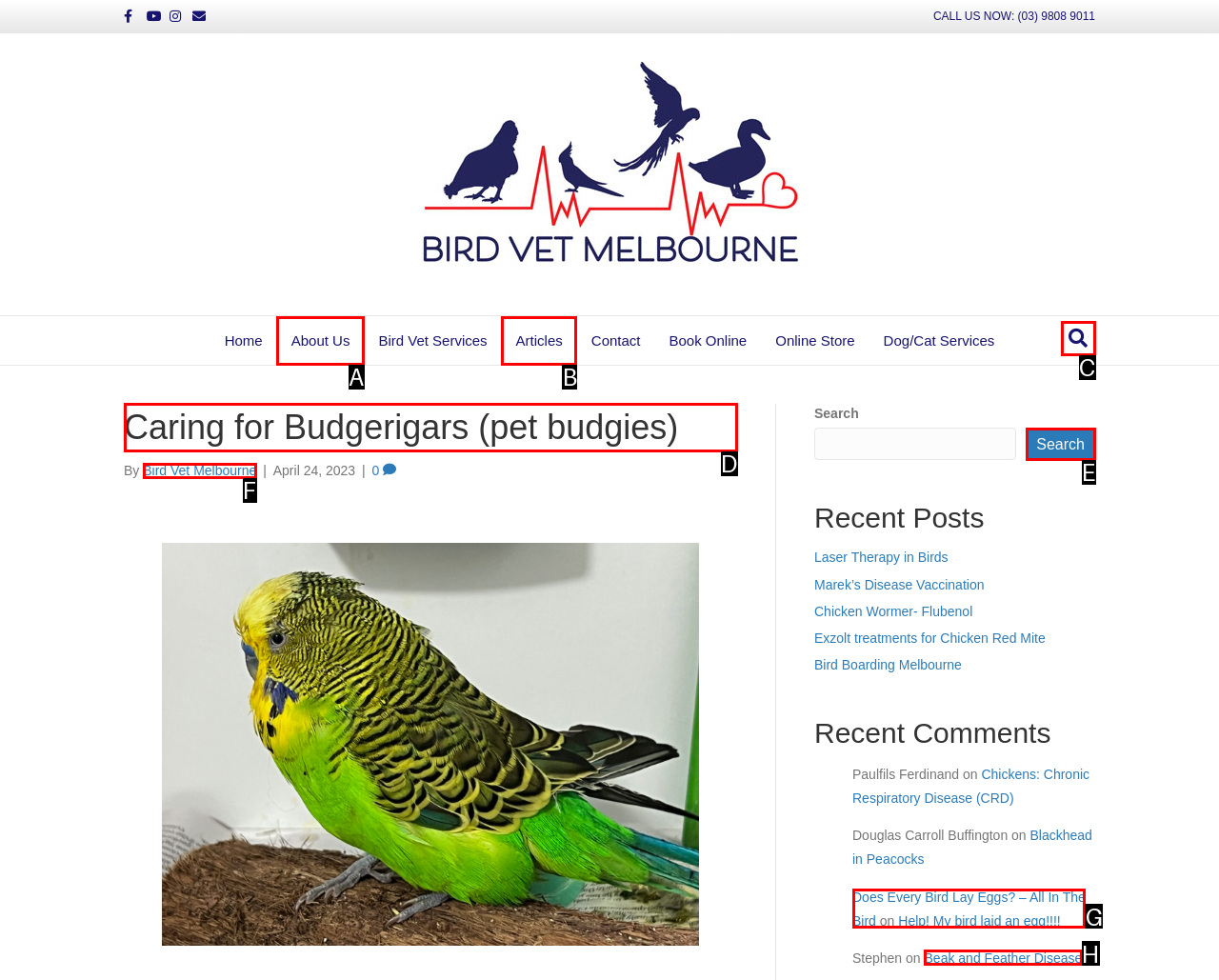Please indicate which option's letter corresponds to the task: Read about Caring for Budgerigars by examining the highlighted elements in the screenshot.

D